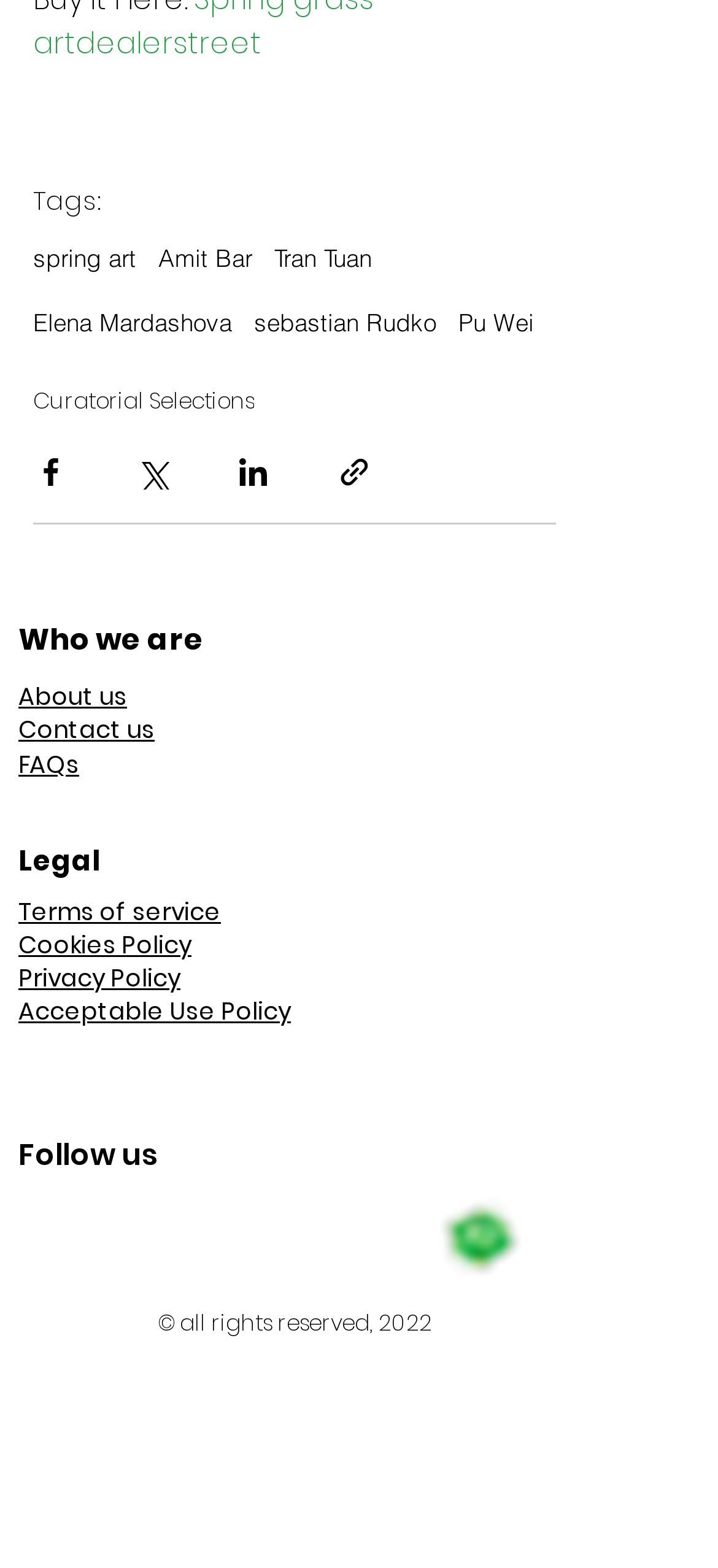Provide a brief response in the form of a single word or phrase:
What is the year of copyright?

2022